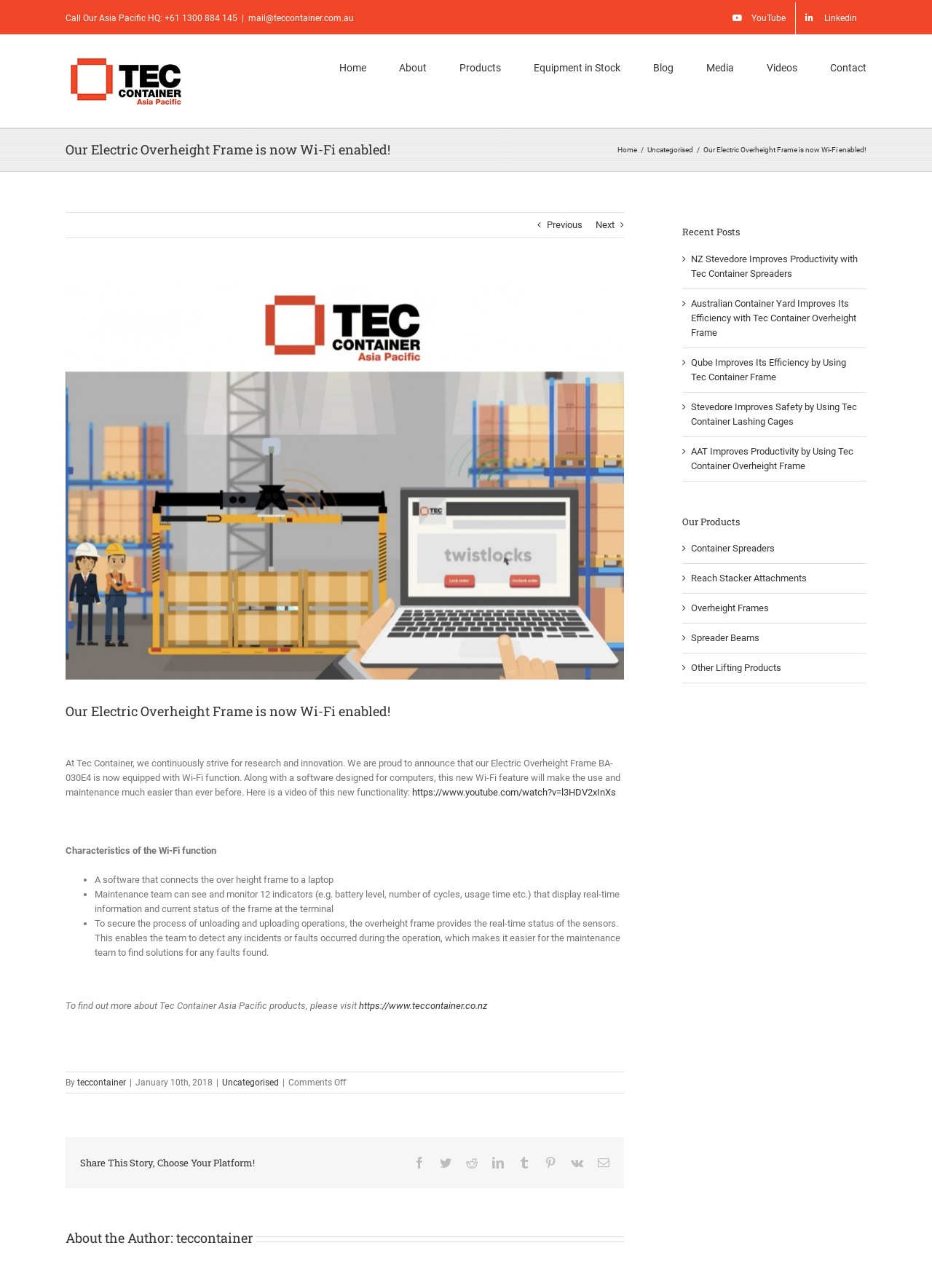What is the purpose of the Wi-Fi function in the Electric Overheight Frame?
Using the image as a reference, deliver a detailed and thorough answer to the question.

The purpose of the Wi-Fi function can be found in the main content of the webpage, where it is mentioned that 'this new Wi-Fi feature will make the use and maintenance much easier than ever before'.